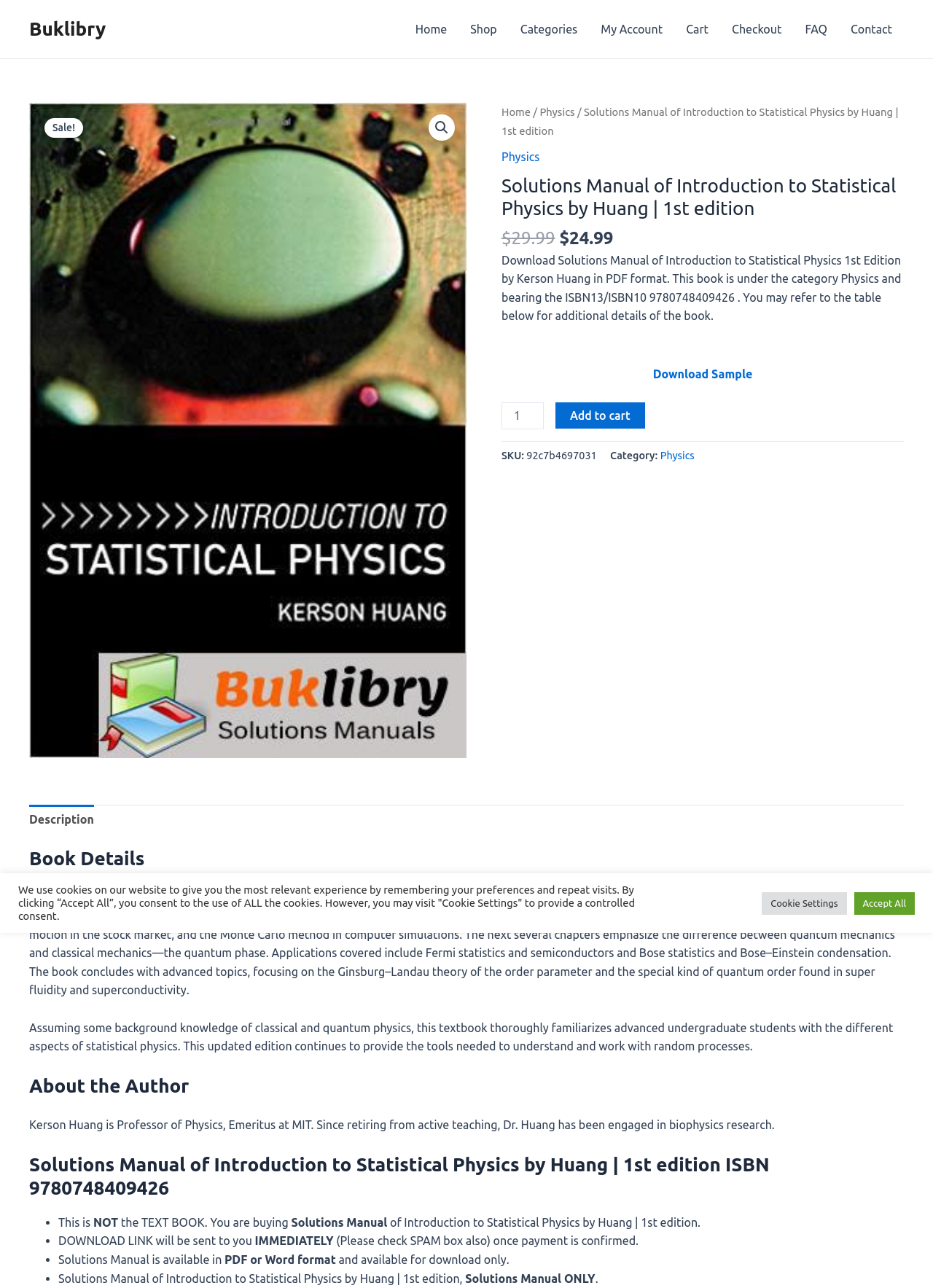From the element description: "Physics", extract the bounding box coordinates of the UI element. The coordinates should be expressed as four float numbers between 0 and 1, in the order [left, top, right, bottom].

[0.708, 0.349, 0.744, 0.358]